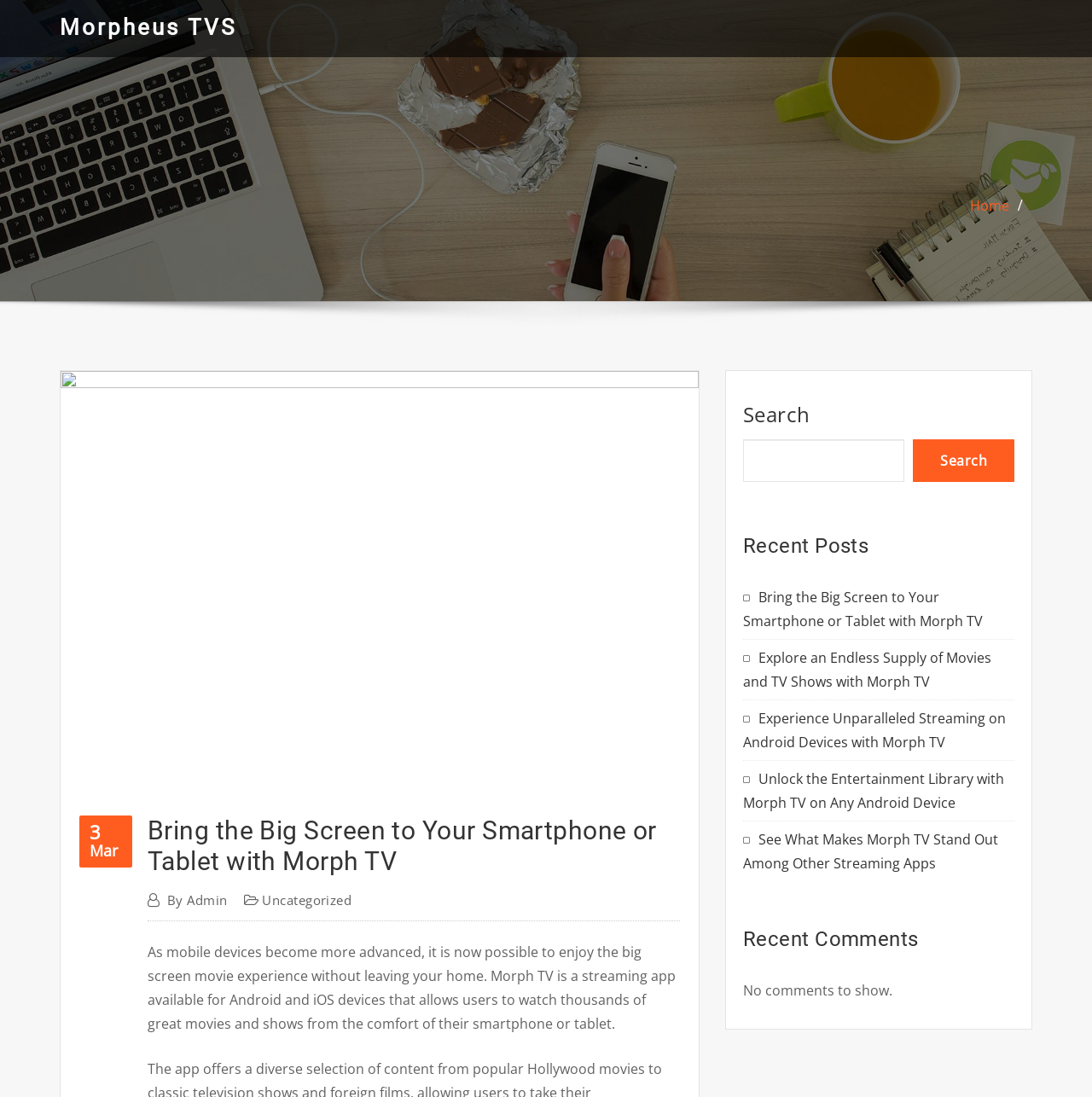Please identify the bounding box coordinates of the clickable area that will allow you to execute the instruction: "Click on the 'Home' link".

[0.888, 0.179, 0.924, 0.196]